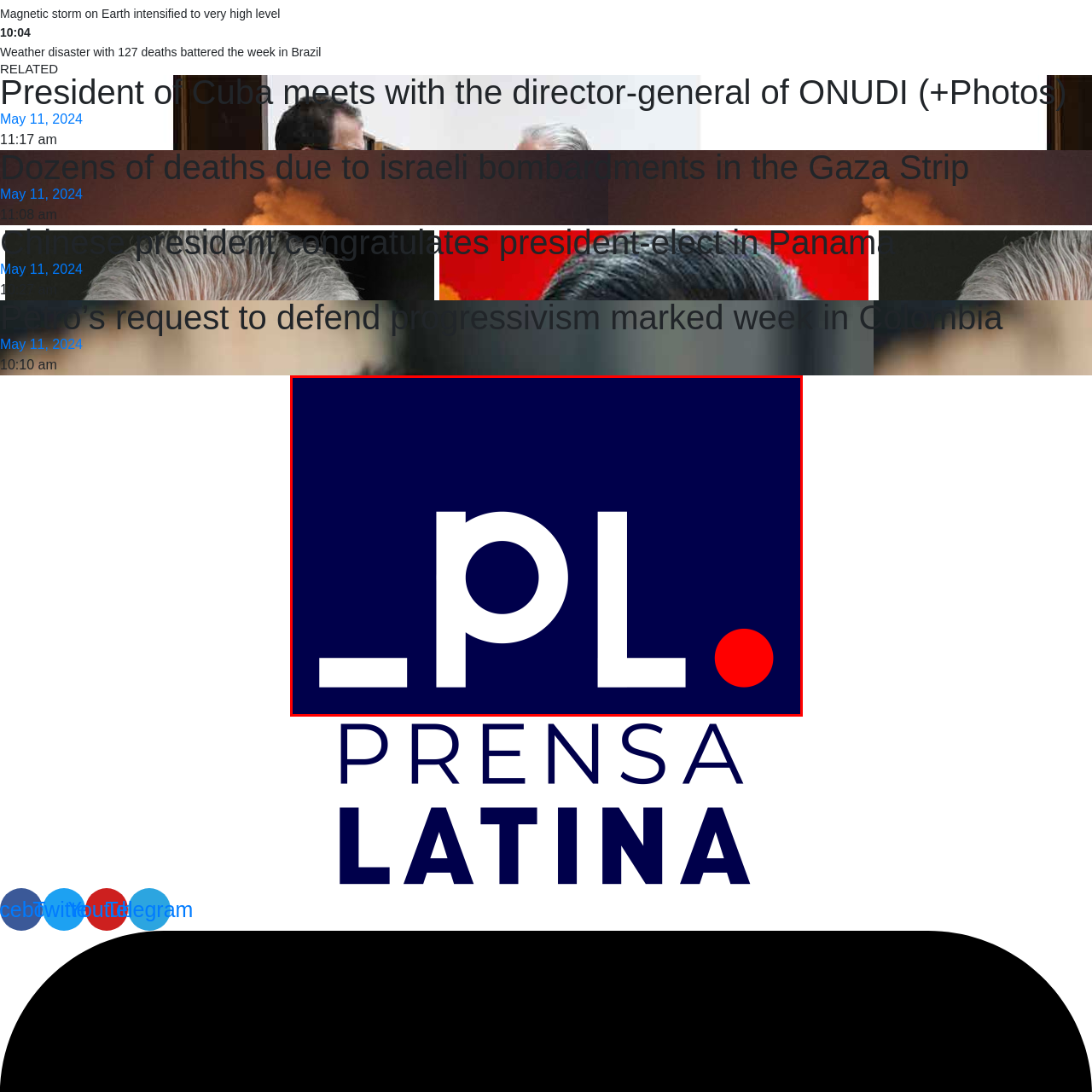Please provide a comprehensive description of the image that is enclosed within the red boundary.

The image features the official logo of the News Agency Prensa Latina, distinguished by a dark navy background. Prominently displayed is the text “.pl” in bold white letters, which encapsulates the agency's branding. To the right, a red circle stands out, providing a vibrant contrast to the otherwise monochrome color scheme. The design communicates a sense of modern professionalism while maintaining a clear visual identity suitable for a news organization. This logo is an essential representation of Prensa Latina's commitment to delivering information to its audience.